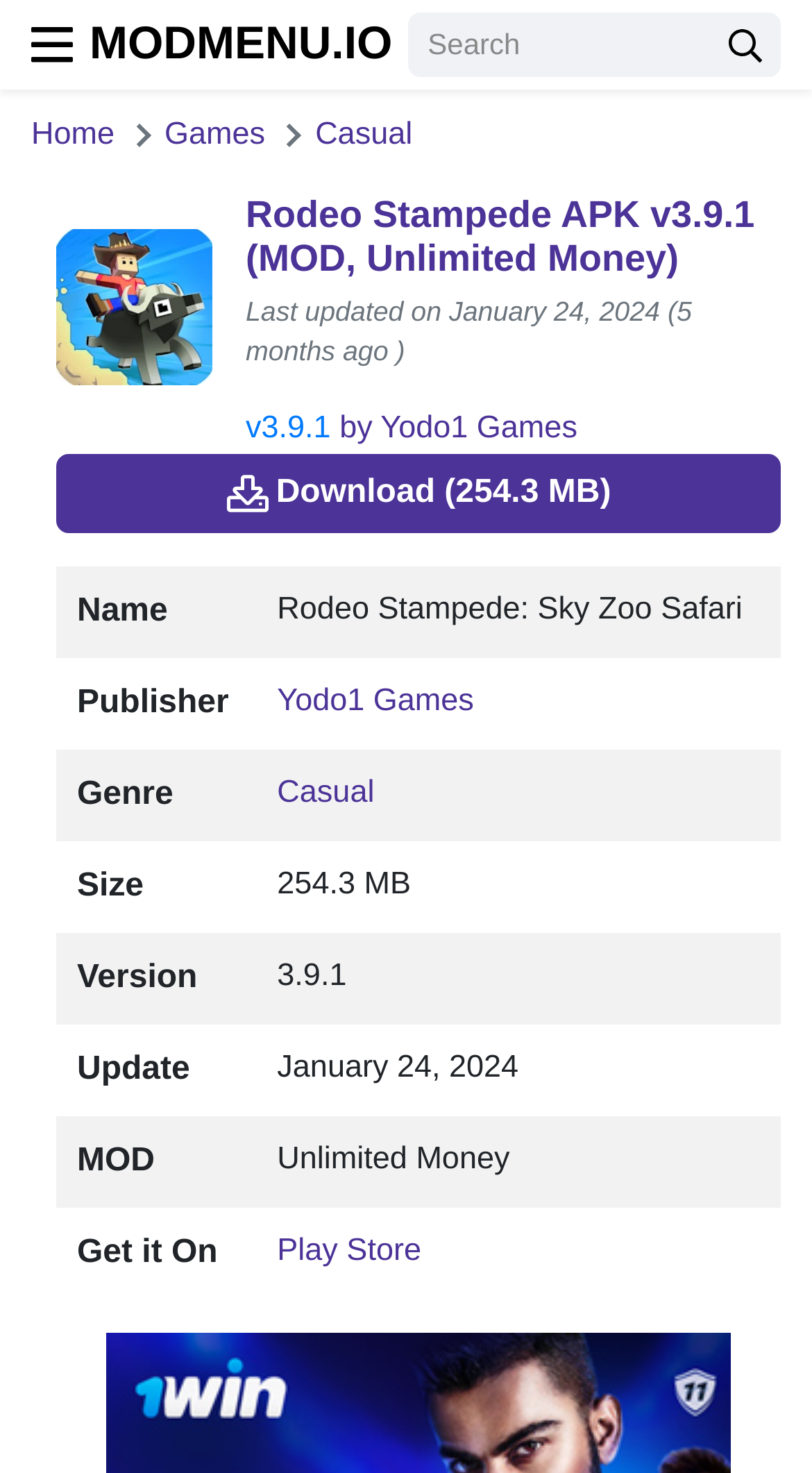Identify the bounding box of the UI component described as: "Confirm".

None